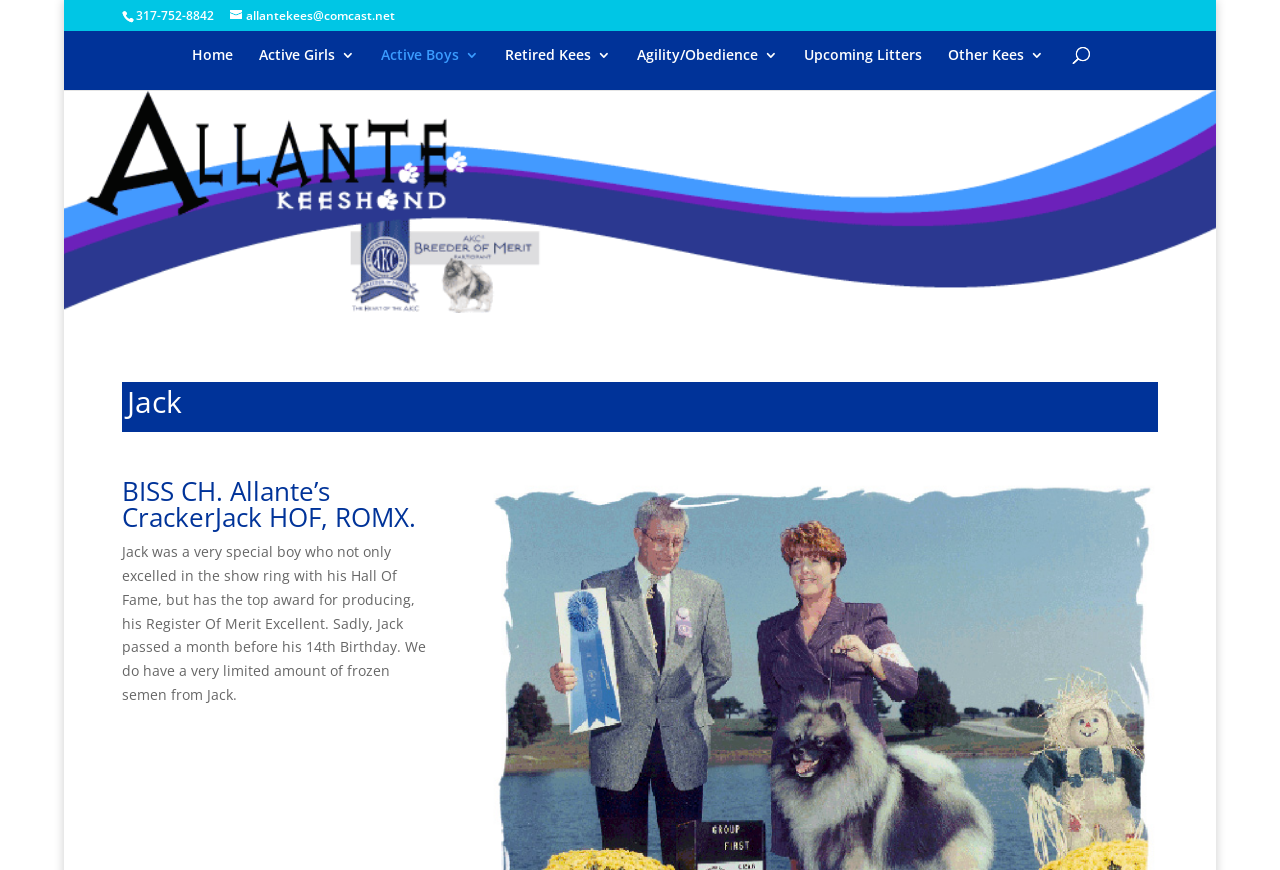Respond to the following question with a brief word or phrase:
What is the phone number on the webpage?

317-752-8842